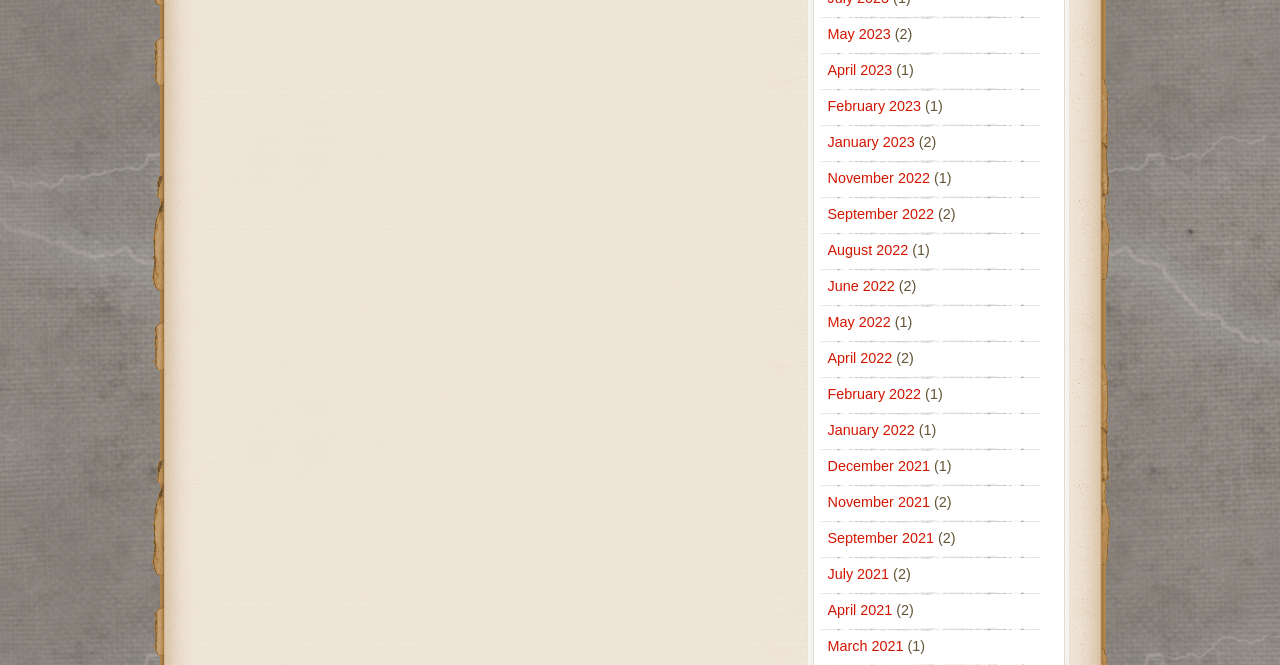Find the bounding box coordinates of the clickable area required to complete the following action: "View March 2021".

[0.646, 0.959, 0.706, 0.983]